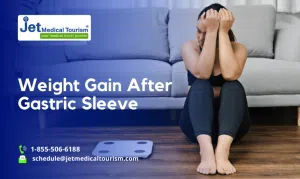Refer to the image and offer a detailed explanation in response to the question: What is the person wearing?

The person in the image is dressed in workout attire, suggesting a focus on health and fitness, which is relevant to the context of weight management and gastric sleeve surgery.